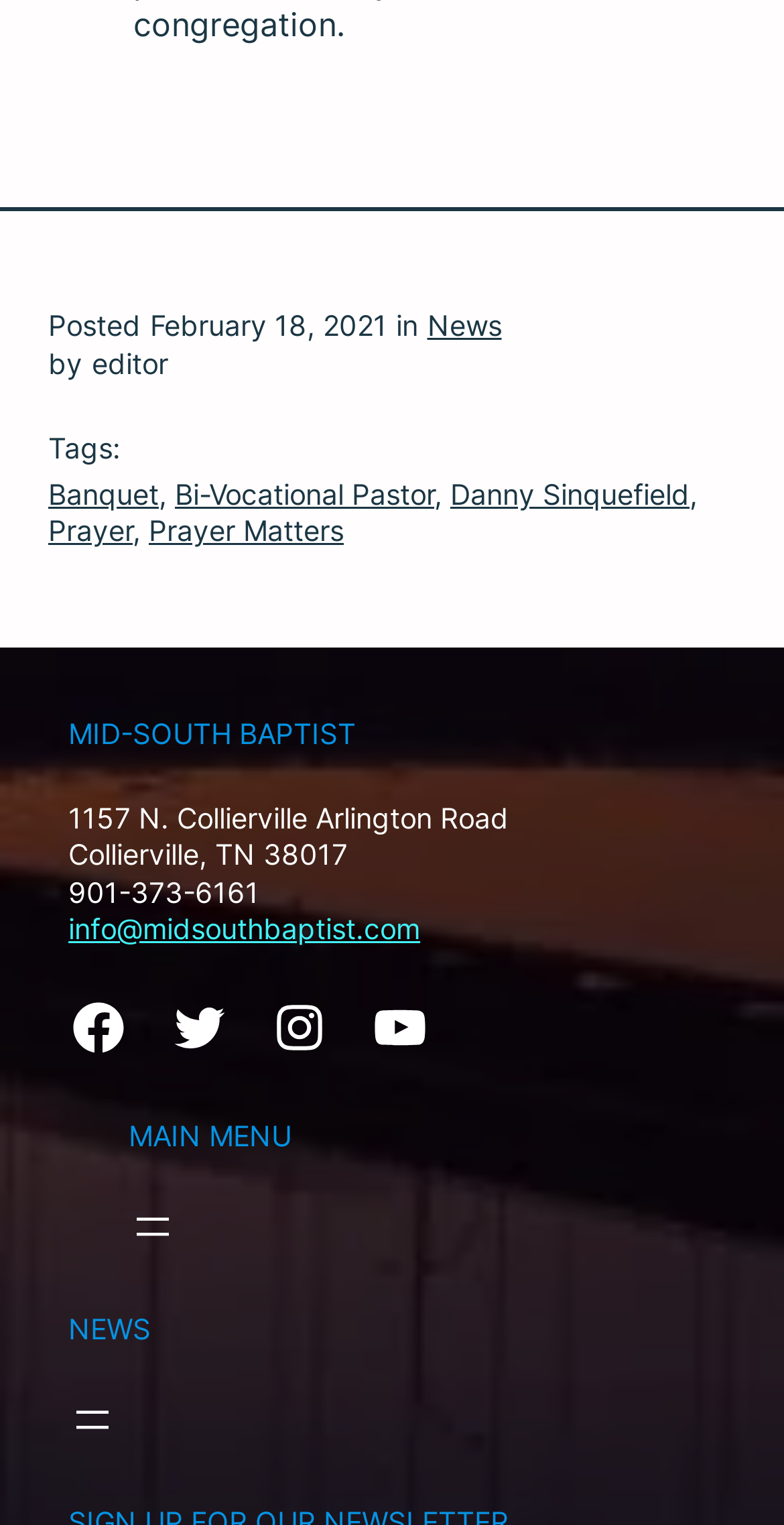What is the name of the church?
Respond to the question with a well-detailed and thorough answer.

I found the name of the church by looking at the text 'MID-SOUTH BAPTIST' which is located in the middle of the webpage.